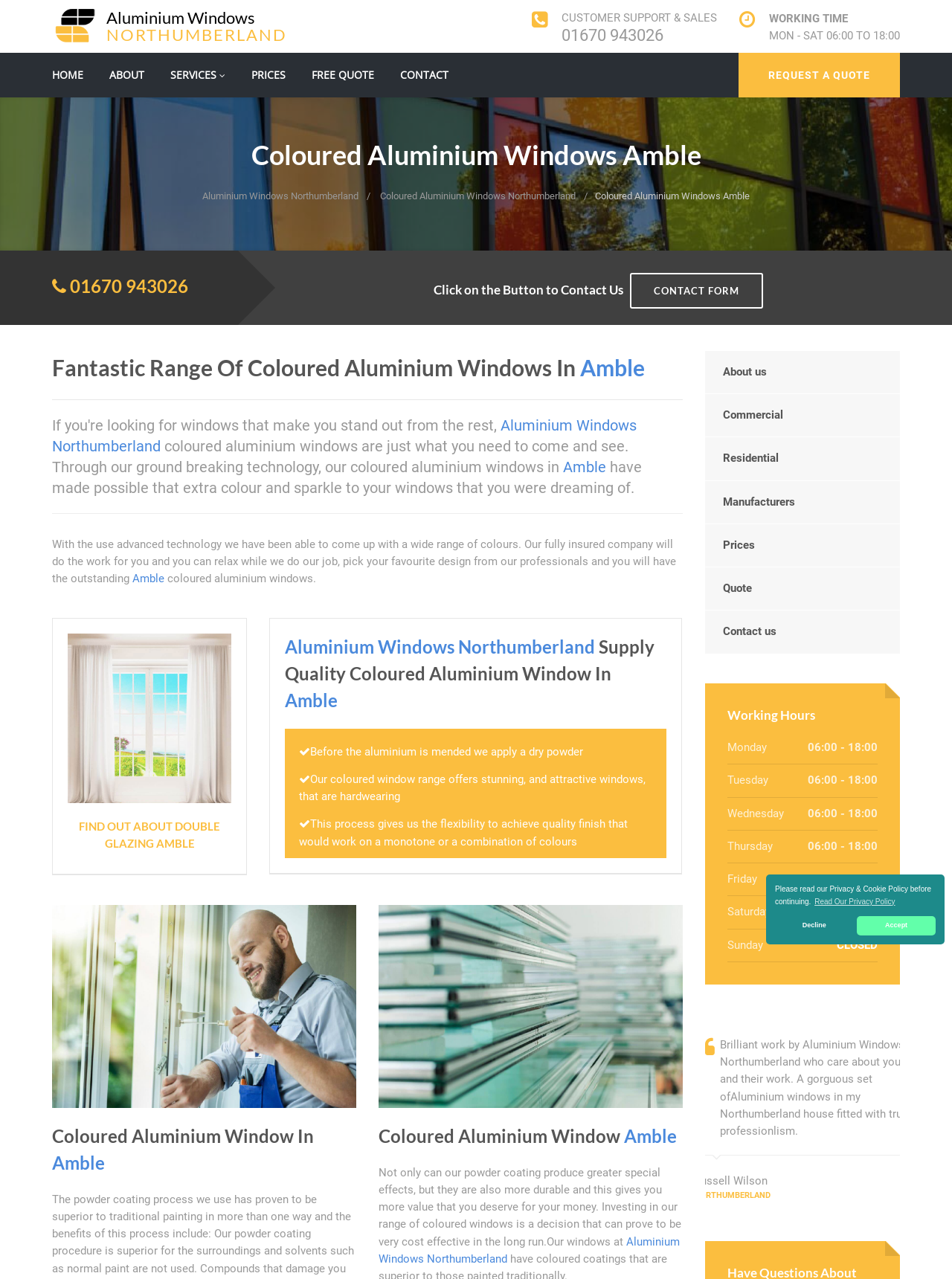Kindly determine the bounding box coordinates for the area that needs to be clicked to execute this instruction: "Call the phone number".

[0.59, 0.02, 0.697, 0.035]